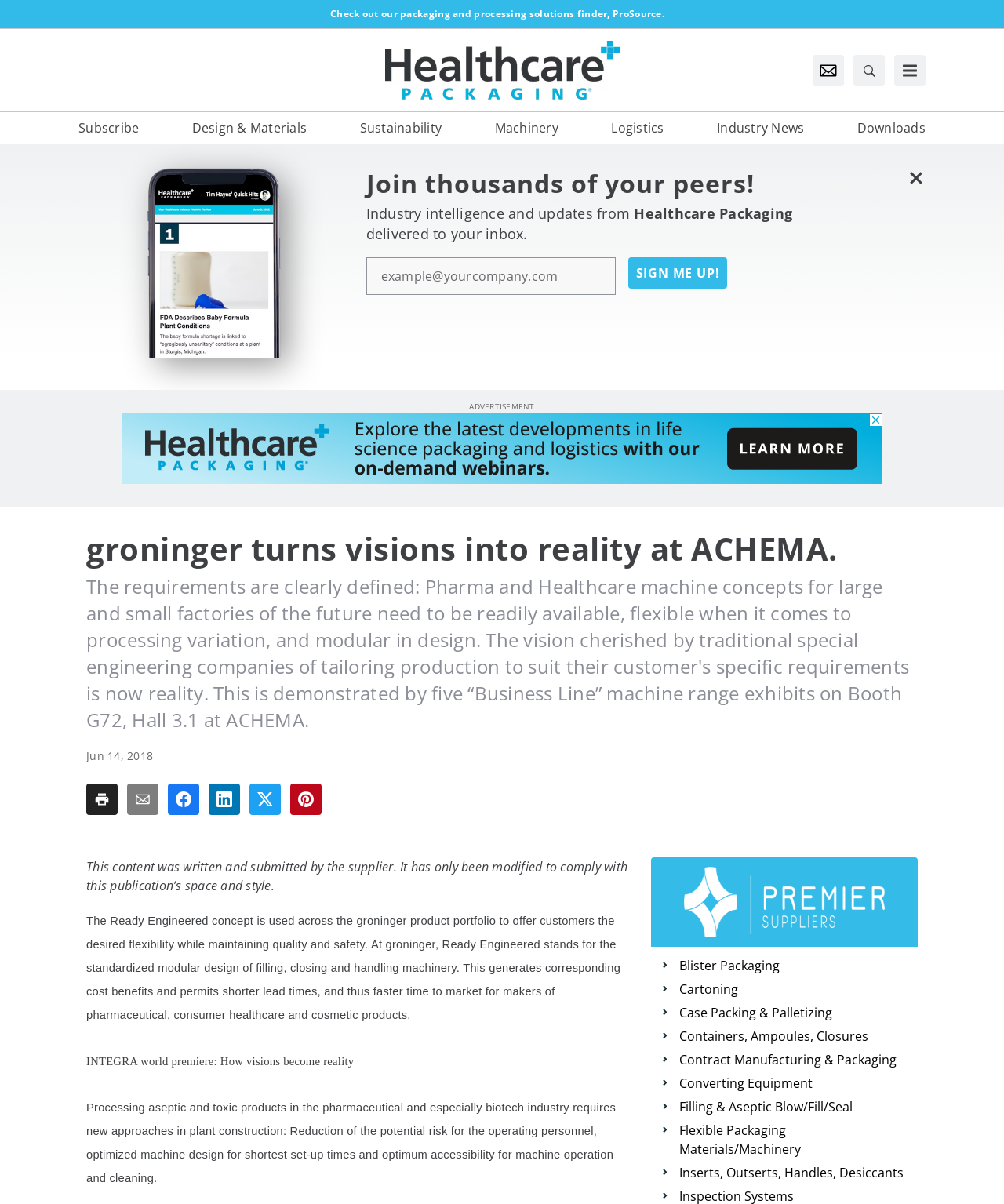Extract the text of the main heading from the webpage.

groninger turns visions into reality at ACHEMA.